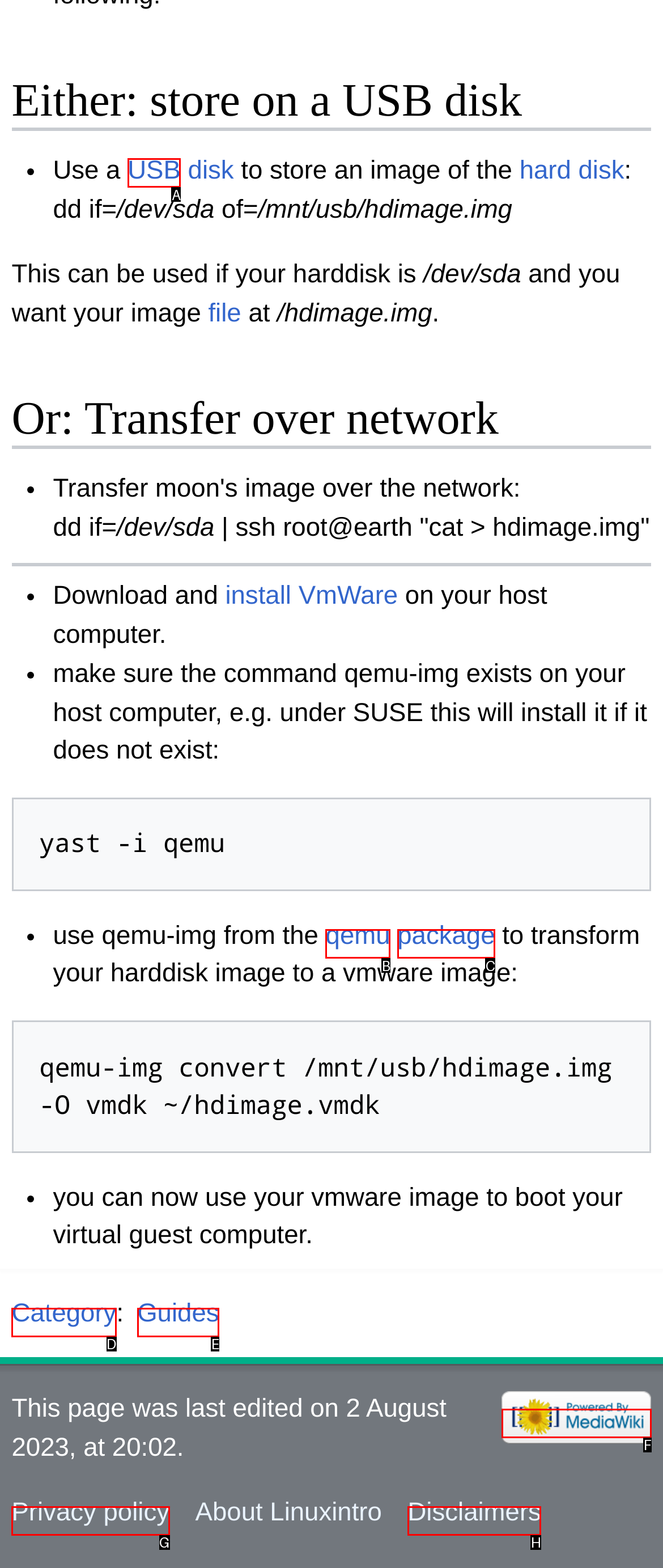Based on the element description: USB, choose the best matching option. Provide the letter of the option directly.

A